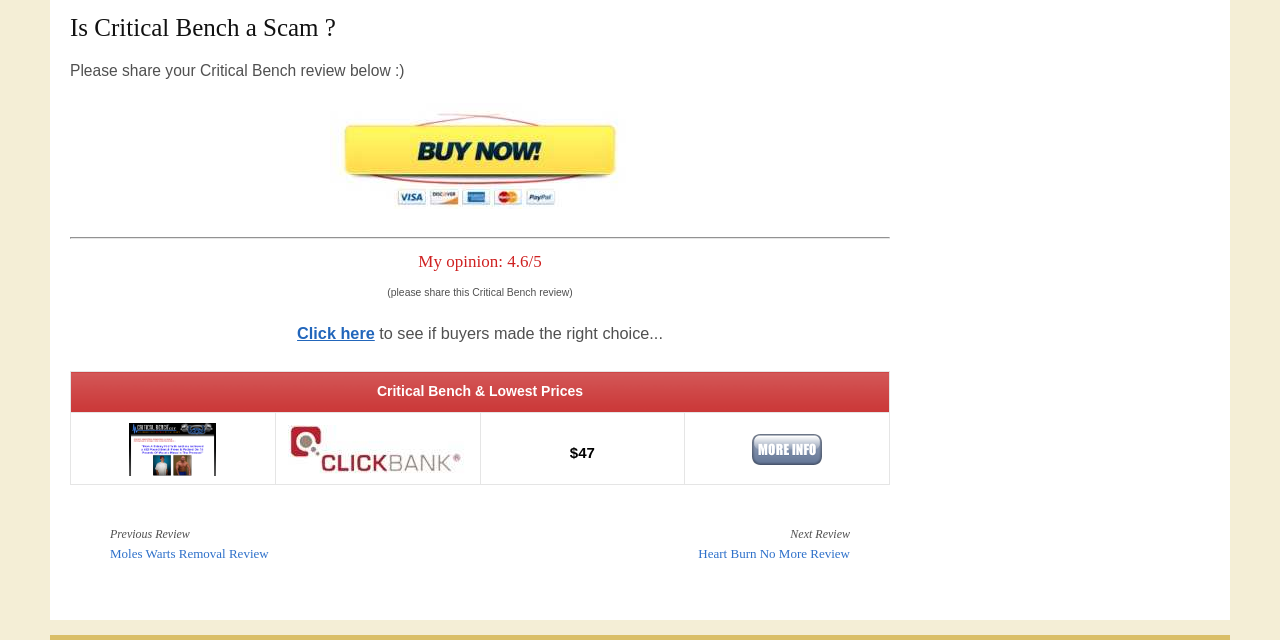Please provide a comprehensive answer to the question below using the information from the image: What is the rating of Critical Bench?

The rating of Critical Bench is mentioned in the static text 'My opinion:' followed by the rating '4.6' and '/5' on the webpage.